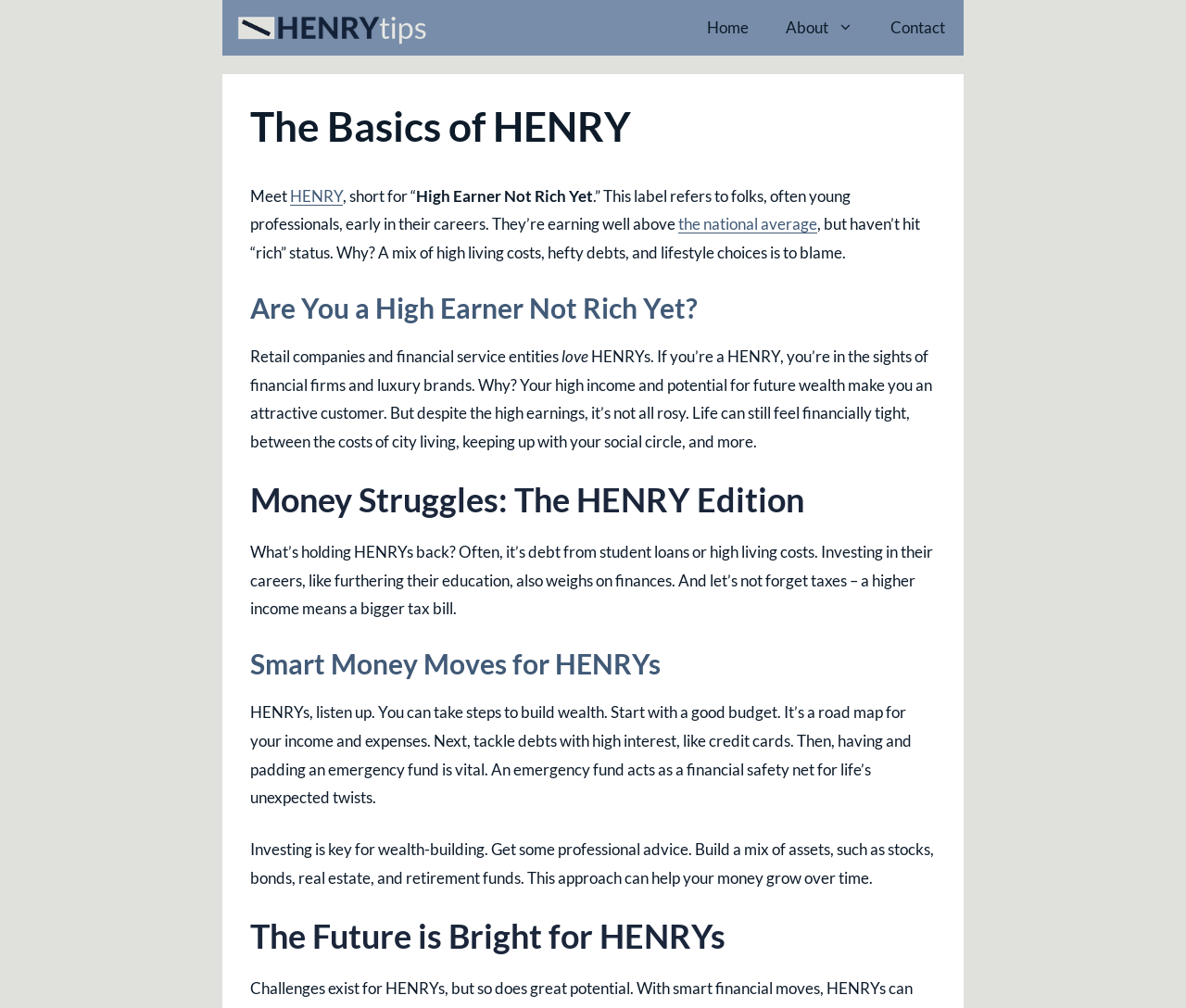What does HENRY stand for?
Use the information from the screenshot to give a comprehensive response to the question.

Based on the webpage content, HENRY is an acronym that stands for 'High Earner Not Rich Yet', which is a term used to describe individuals with a high income but not significant wealth.